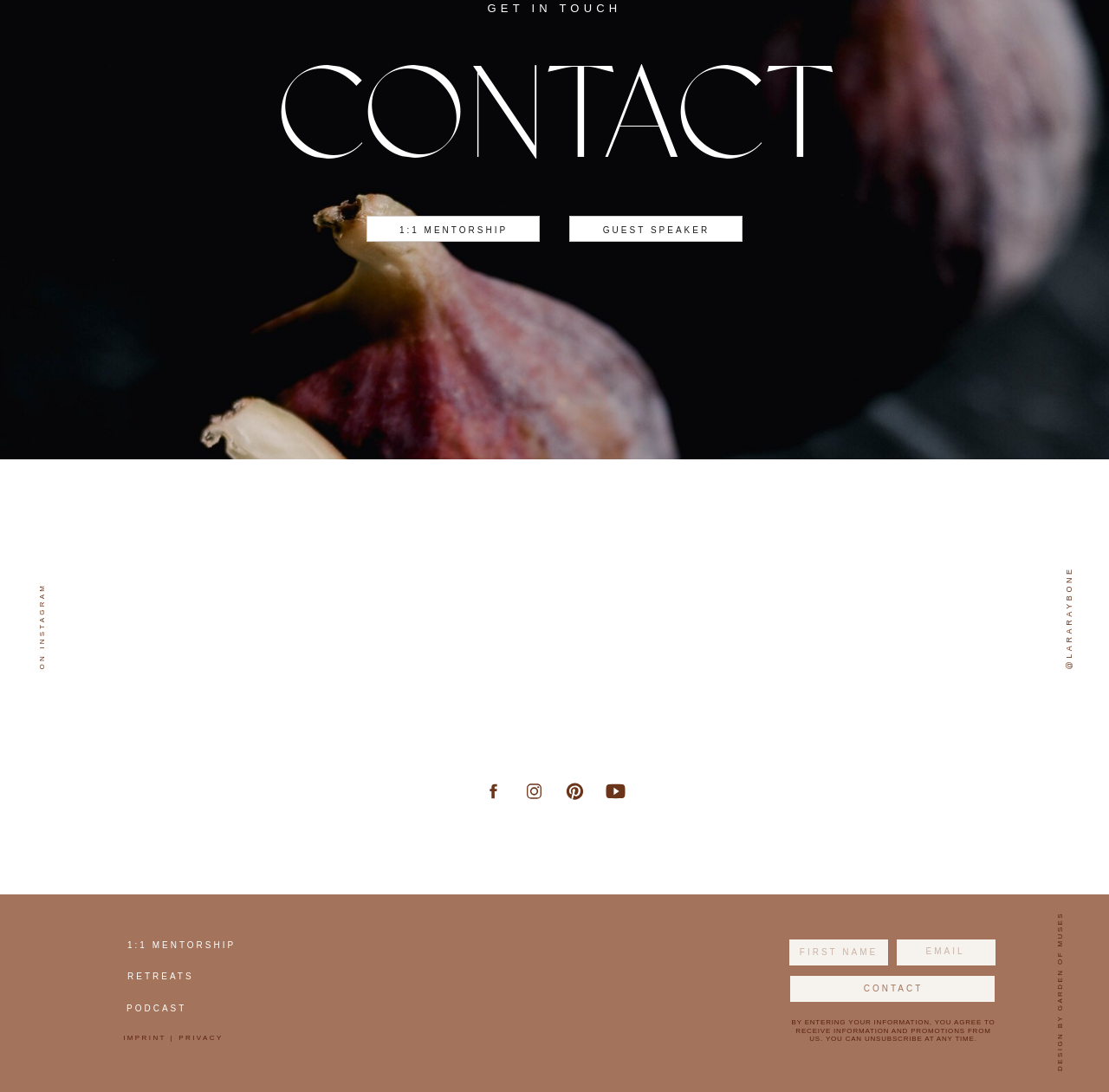Pinpoint the bounding box coordinates for the area that should be clicked to perform the following instruction: "Click on the 'GUEST SPEAKER' link".

[0.518, 0.204, 0.666, 0.218]